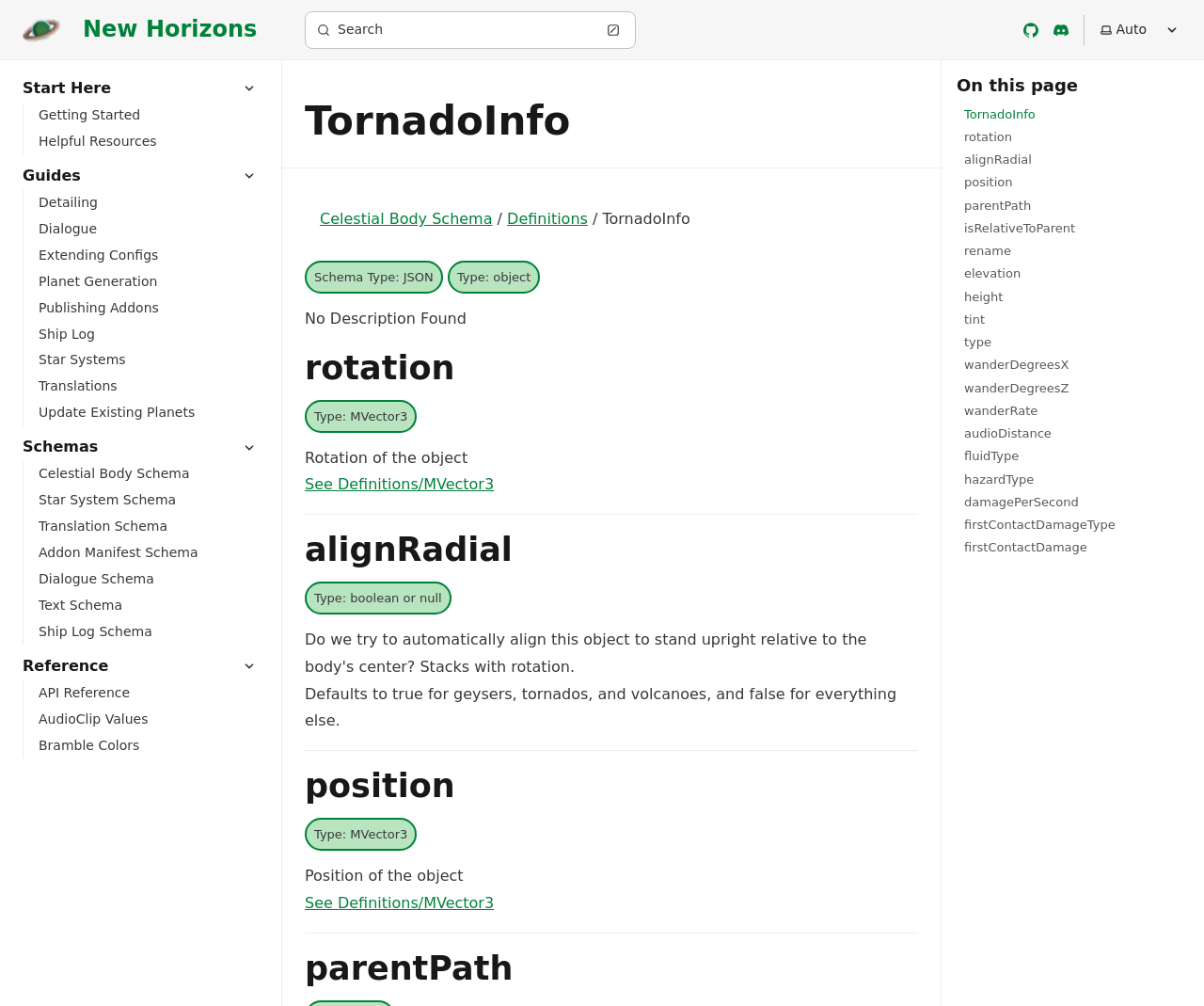Please identify the bounding box coordinates of the clickable region that I should interact with to perform the following instruction: "Select a theme". The coordinates should be expressed as four float numbers between 0 and 1, i.e., [left, top, right, bottom].

[0.913, 0.008, 0.981, 0.051]